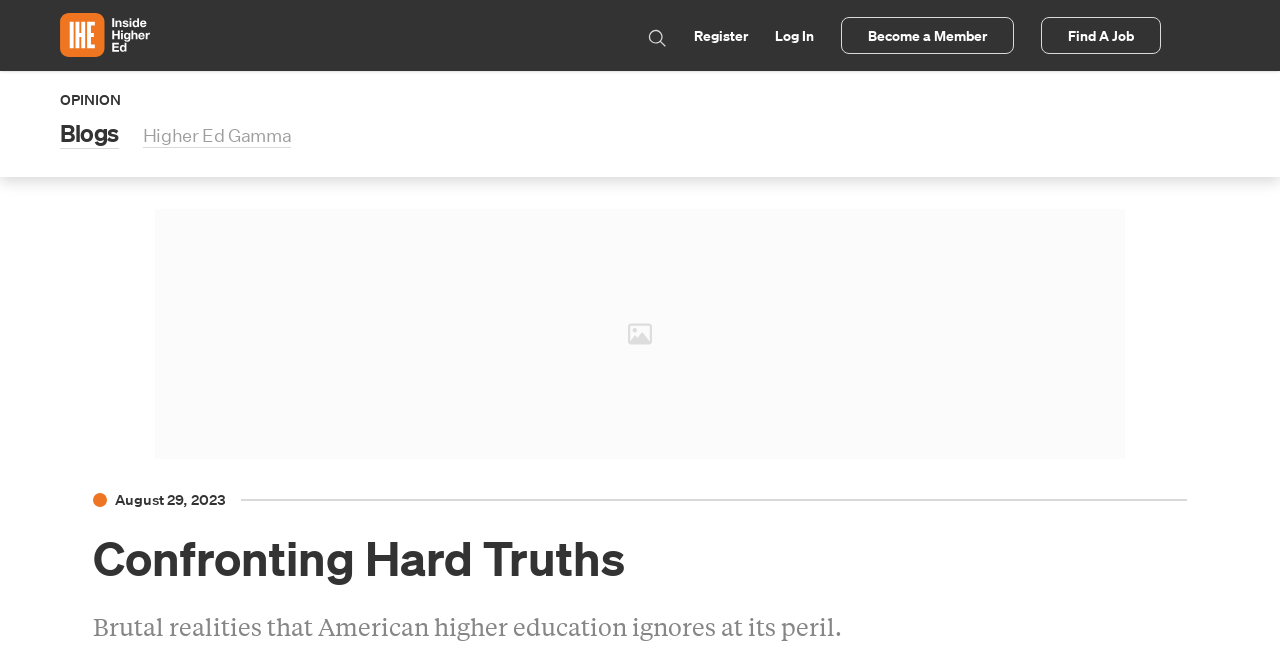Please determine the bounding box coordinates of the clickable area required to carry out the following instruction: "Click the 'Contact Us' link". The coordinates must be four float numbers between 0 and 1, represented as [left, top, right, bottom].

None